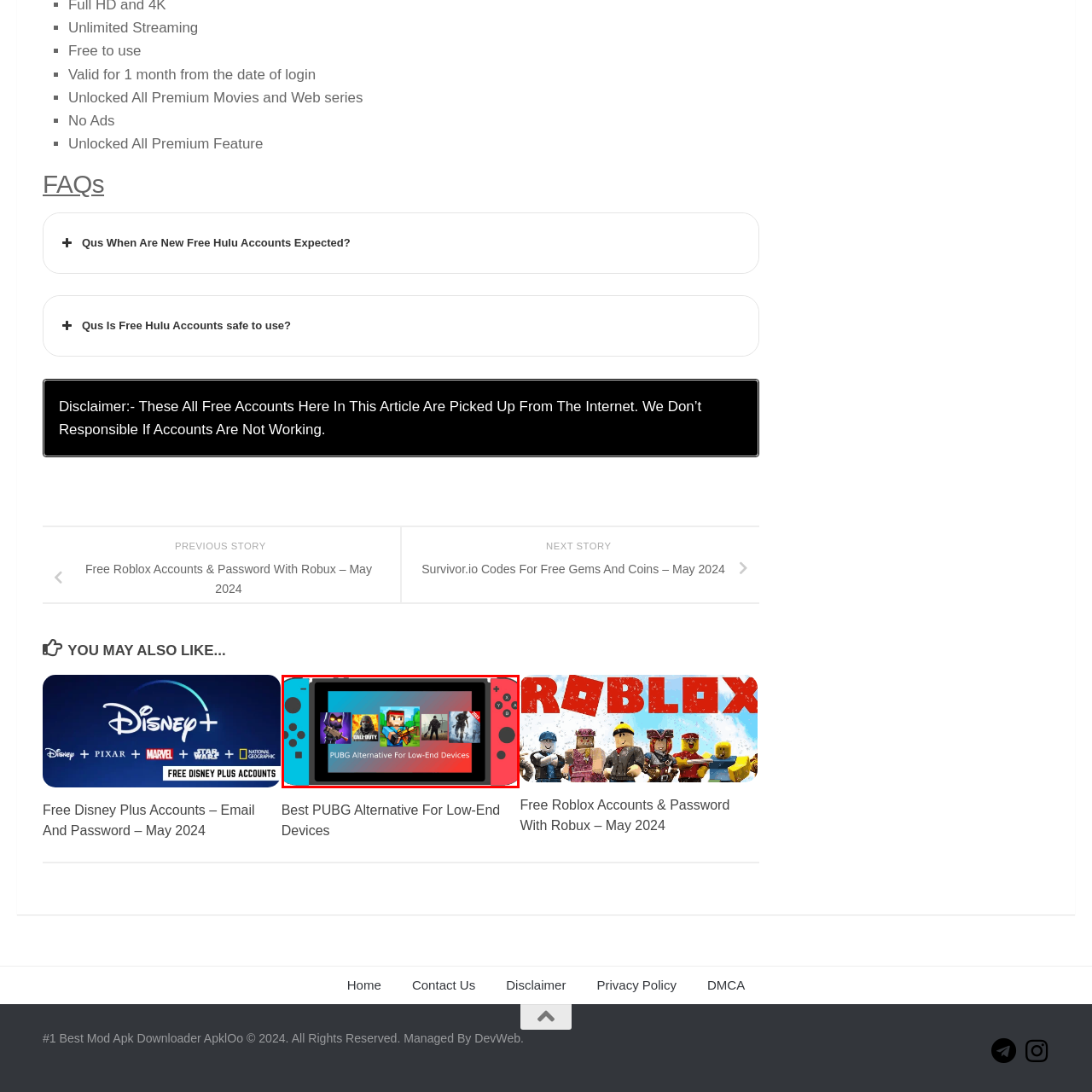Provide a detailed narrative of the image inside the red-bordered section.

The image showcases a gaming console, prominently featuring a colorful screen that promotes alternatives to PUBG specifically designed for low-end devices. The display is vibrant, filled with screenshots or icons from various games that are likely playable on devices with limited specifications. The title "PUBG Alternative For Low-End Devices" is centrally positioned in bold, eye-catching text, indicating a focus on accessible gaming options. The console itself is framed by bright blue and red controllers, lending a playful and modern aesthetic to the overall presentation. This setup appeals to gamers looking for enjoyable experiences without requiring high-end hardware.